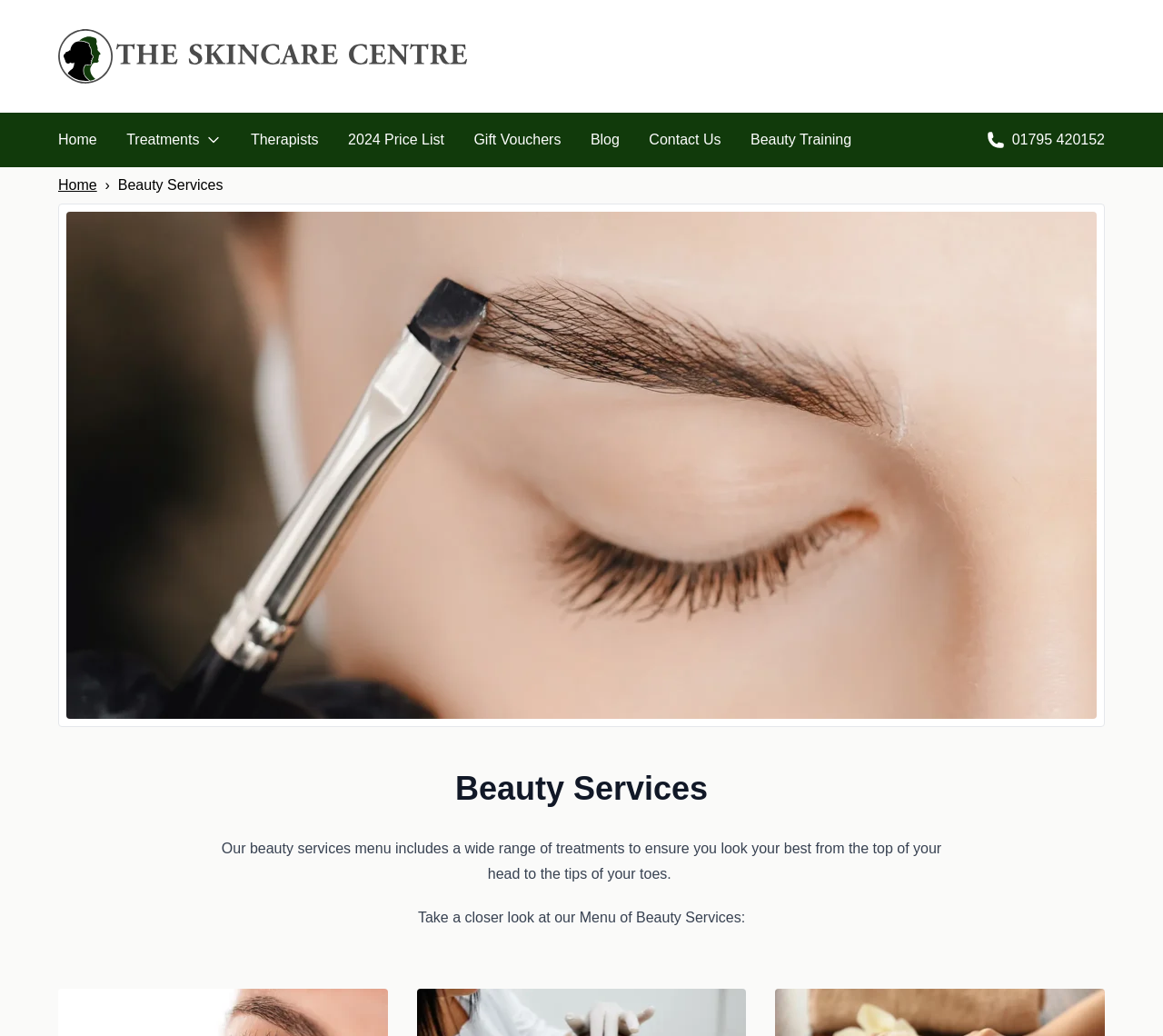Elaborate on the webpage's design and content in a detailed caption.

The webpage is about The Skincare Centre's beauty services menu. At the top left, there is a link to the centre's homepage, followed by a series of links to different sections, including Treatments, Therapists, 2024 Price List, Gift Vouchers, Blog, Contact Us, and Beauty Training. These links are positioned horizontally across the top of the page.

Below the links, there is a navigation breadcrumb section that displays the current page's location, with a link to the Home page. Next to the breadcrumb, the text "Beauty Services" is displayed.

The main content of the page is an image that takes up most of the page, showcasing beauty treatments at the Skincare Centre. Above the image, there is a heading that reads "Beauty Services". Below the image, there is a paragraph of text that describes the centre's beauty services menu, stating that it includes a wide range of treatments to ensure customers look their best from head to toe.

Further down the page, there is a subheading that invites users to take a closer look at the menu of beauty services. There are also two small images on the page, one next to the "Treatments" link and another next to the "Call us on: 01795 420152" link.